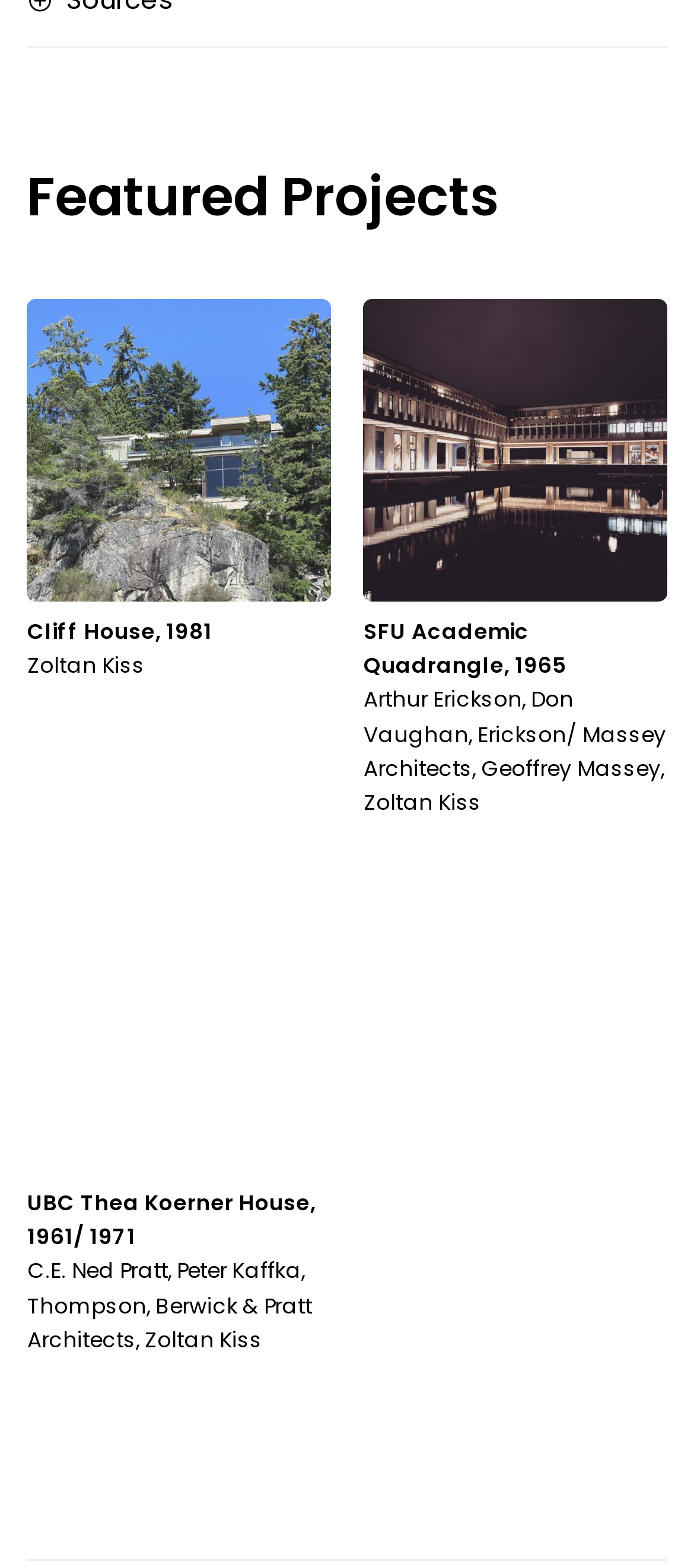How many projects are featured on this page?
From the details in the image, answer the question comprehensively.

There are three articles on this page, each representing a project, and they are 'Cliff House, 1981', 'SFU Academic Quadrangle, 1965', and 'UBC Thea Koerner House, 1961/ 1971'.